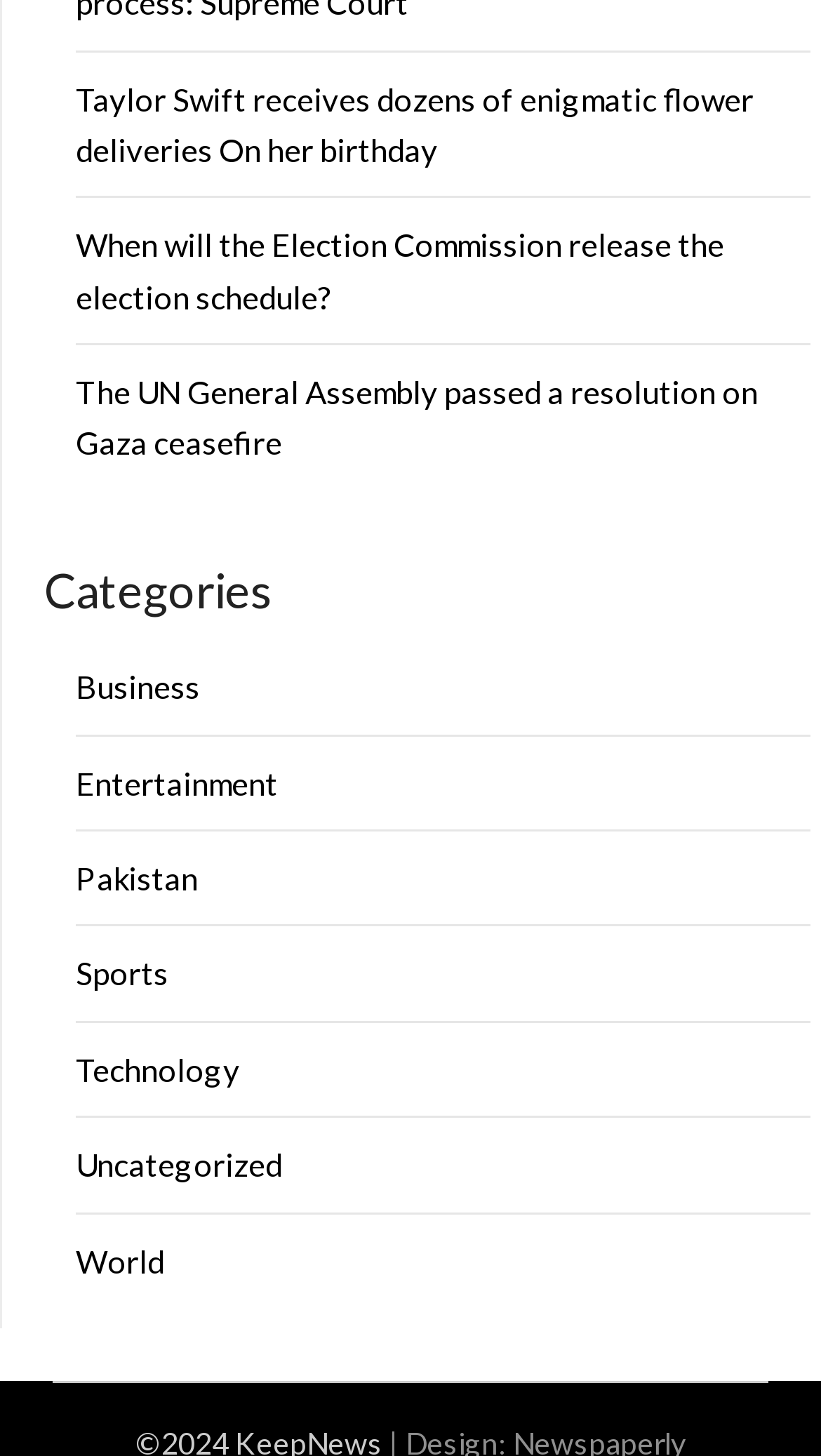How many links are on the webpage? Using the information from the screenshot, answer with a single word or phrase.

9